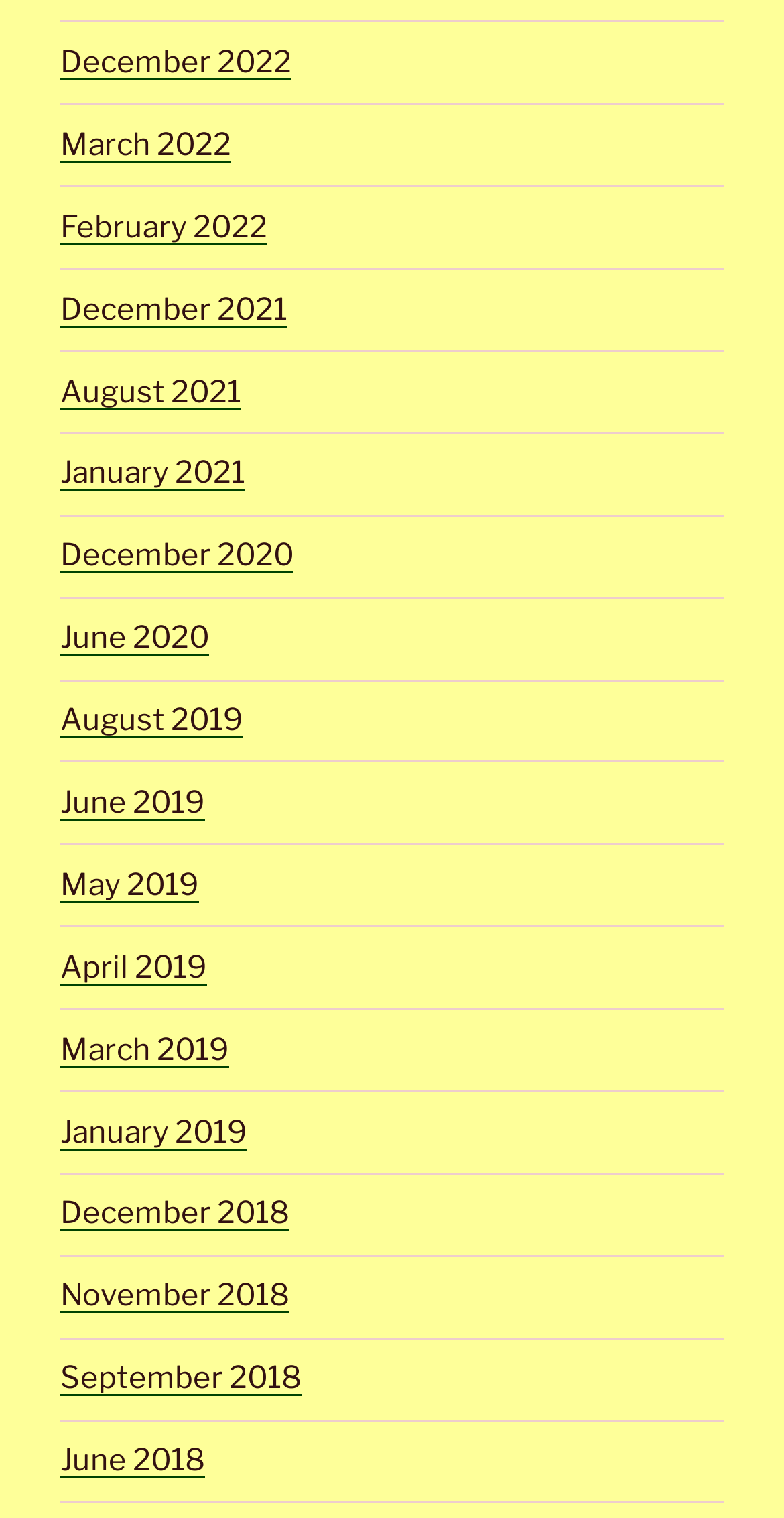Can you give a detailed response to the following question using the information from the image? What is the most recent month listed?

By examining the list of links, I can see that the most recent month listed is December 2022, which is the first link in the list.